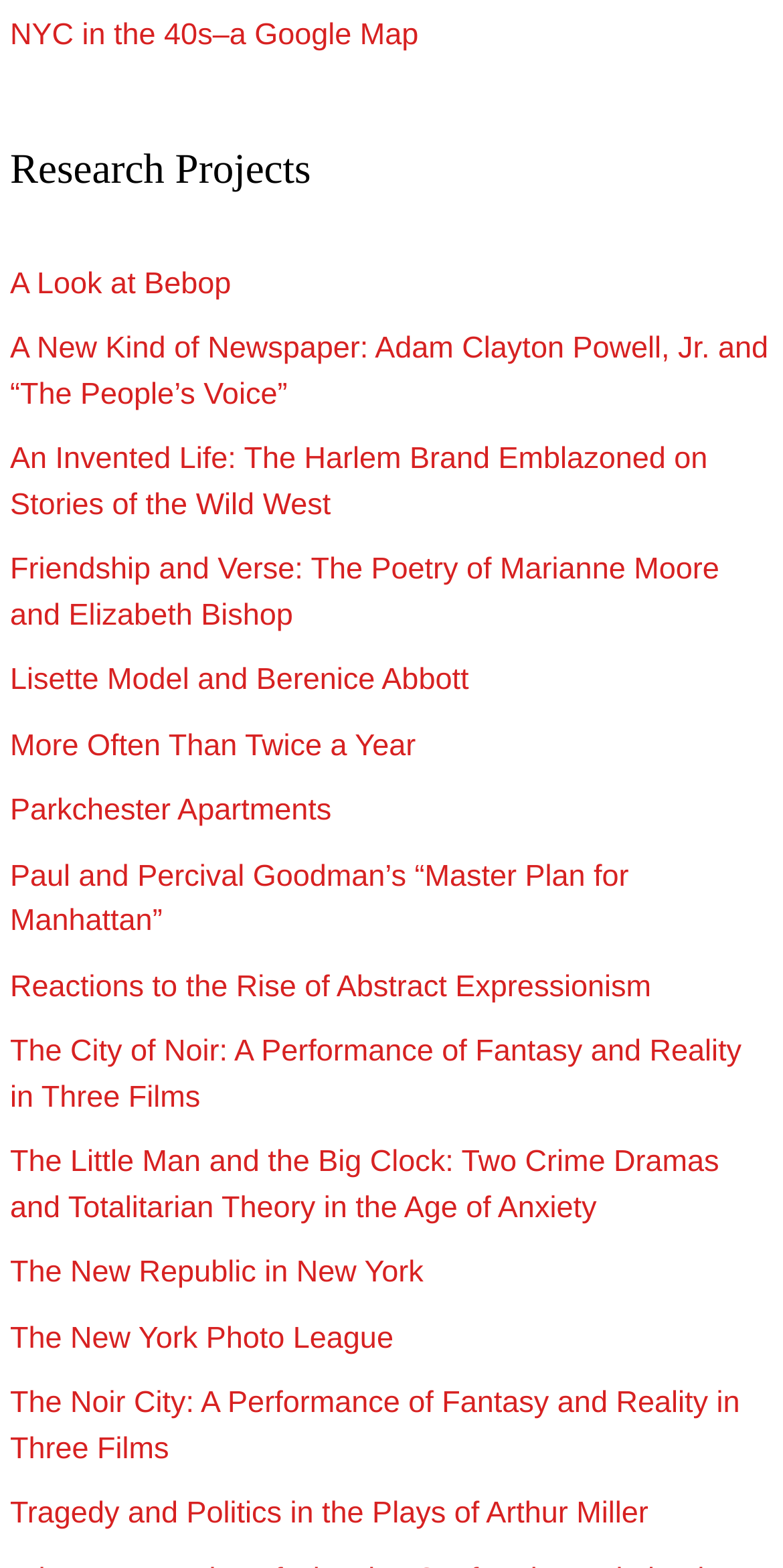How many research projects have 'New York' in their title?
Using the image provided, answer with just one word or phrase.

3